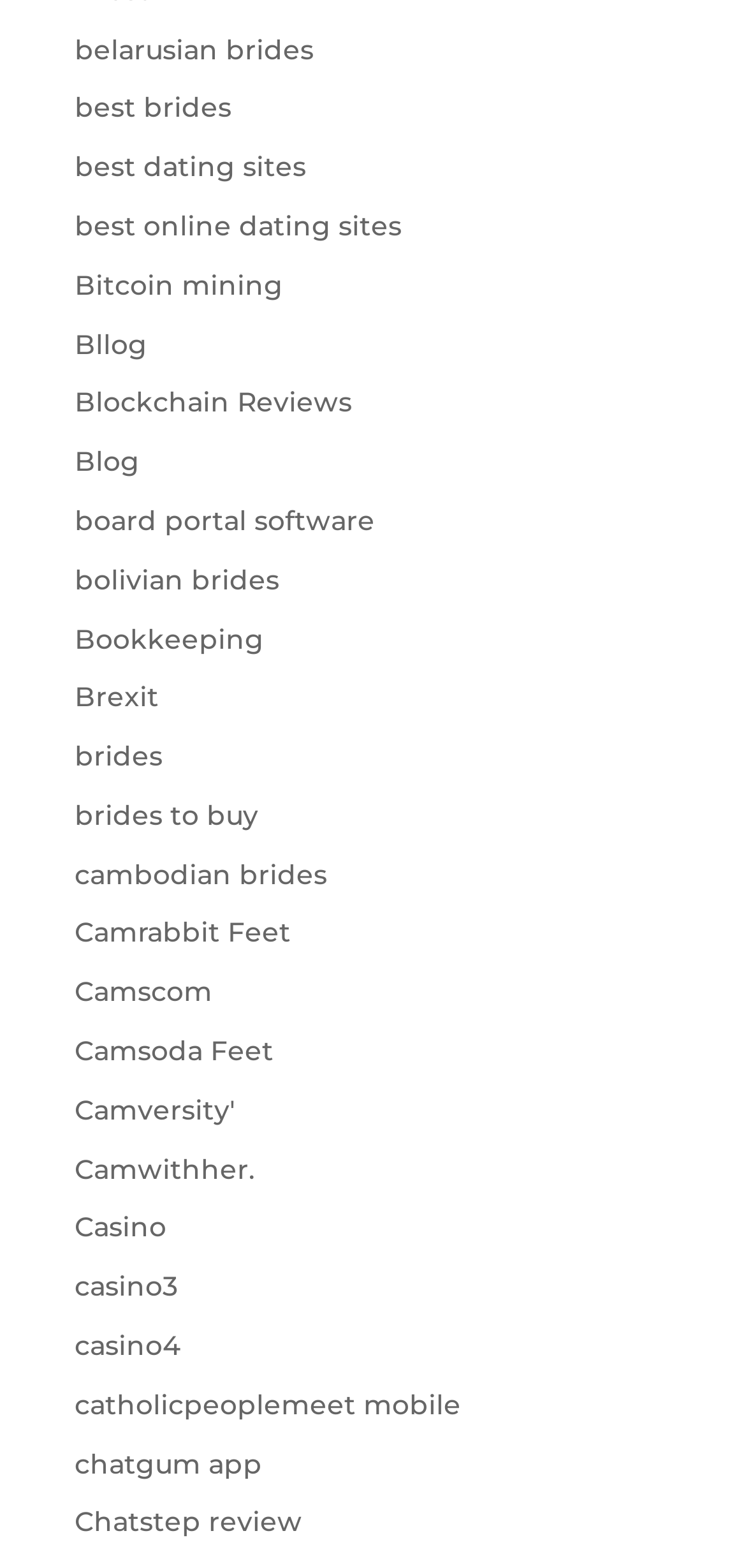Could you locate the bounding box coordinates for the section that should be clicked to accomplish this task: "check out cambodian brides".

[0.1, 0.546, 0.438, 0.568]